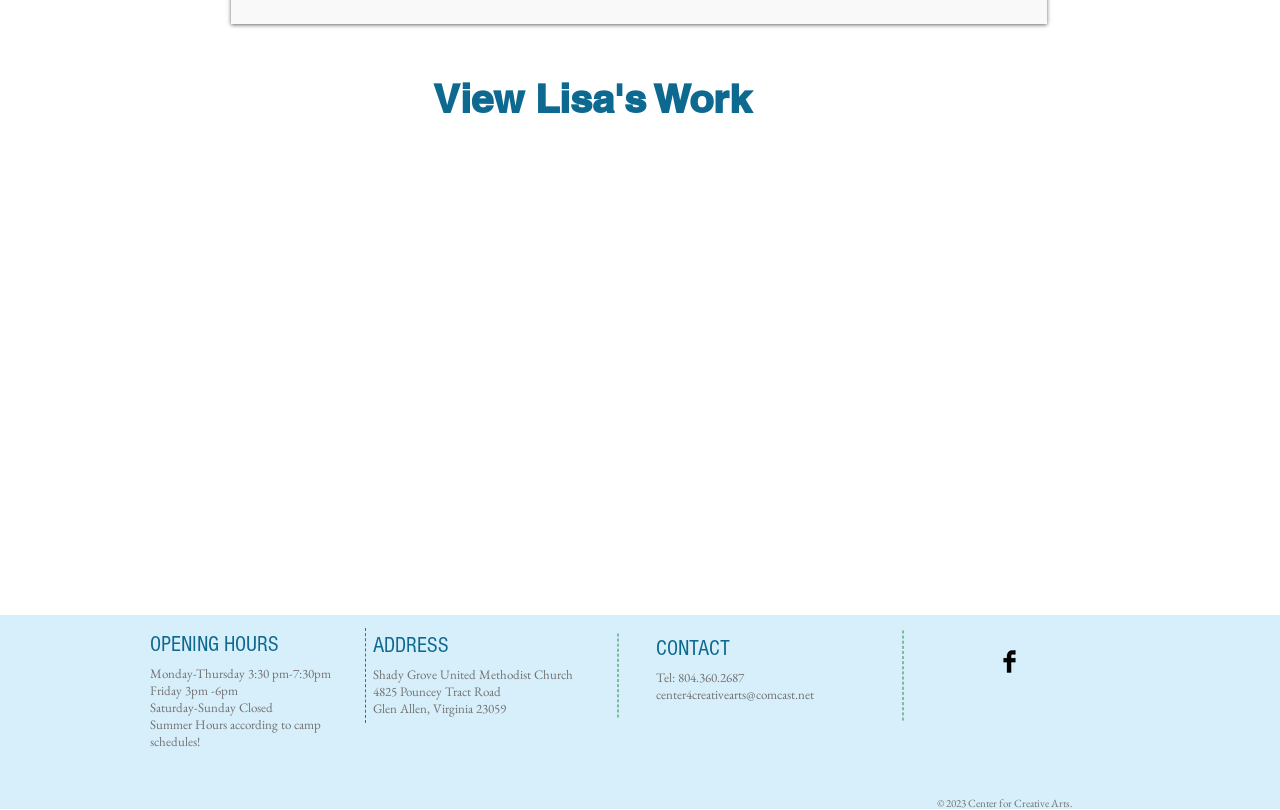Identify the bounding box for the UI element described as: "Leisure". The coordinates should be four float numbers between 0 and 1, i.e., [left, top, right, bottom].

None